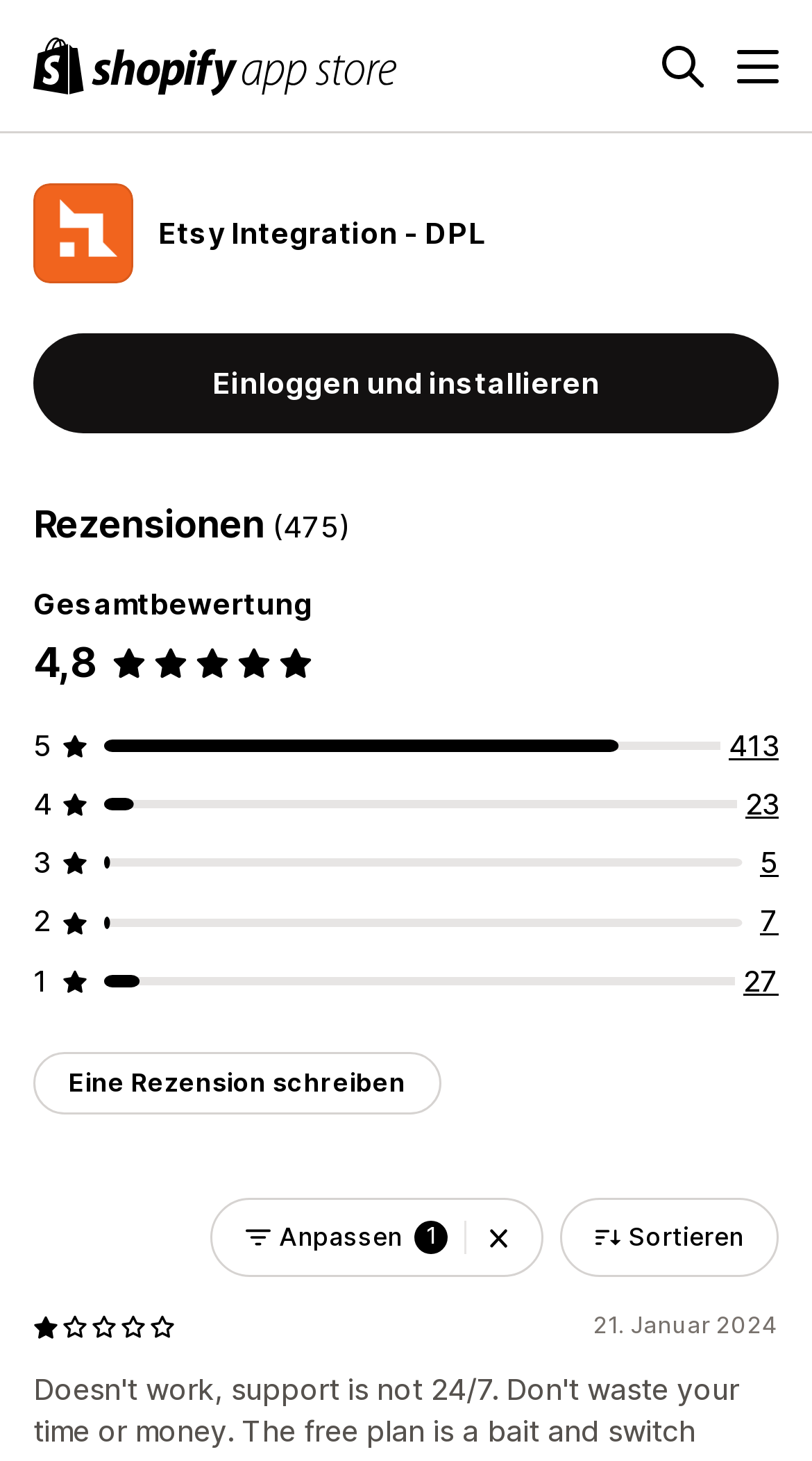Please pinpoint the bounding box coordinates for the region I should click to adhere to this instruction: "Install the Etsy Integration app".

[0.041, 0.228, 0.959, 0.297]